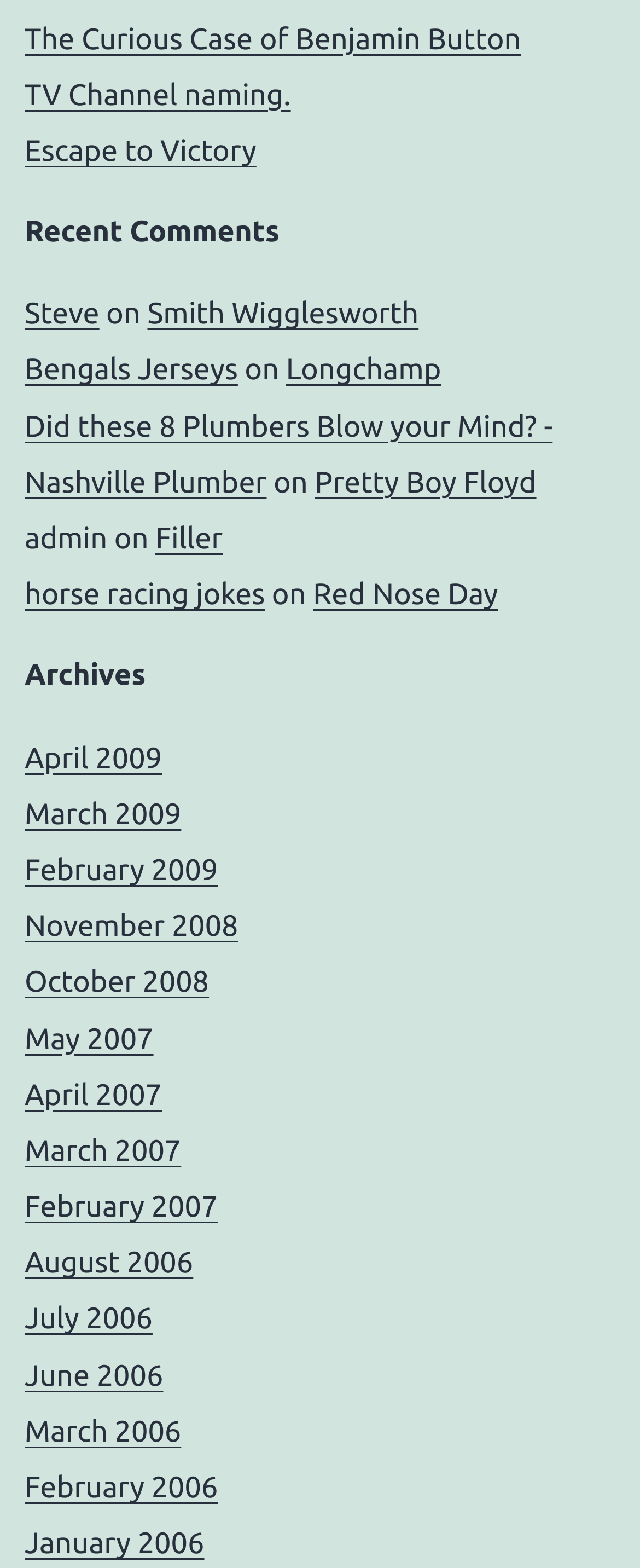What is the topic of the third link under 'Recent Comments'?
Refer to the image and provide a thorough answer to the question.

I looked at the links under the 'Recent Comments' navigation and found the third link, which is 'Smith Wigglesworth', indicating that it is the topic of the third link.